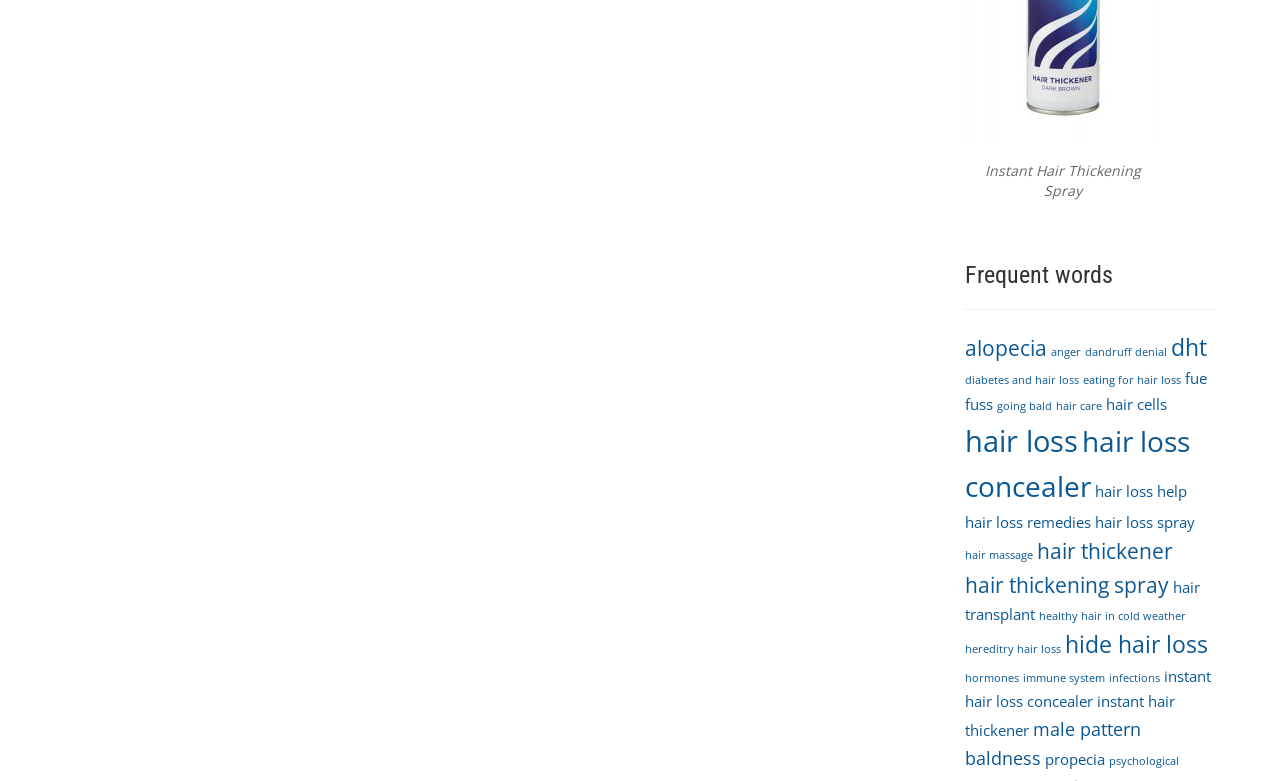What is the category of the words listed?
Based on the screenshot, provide your answer in one word or phrase.

Frequent words